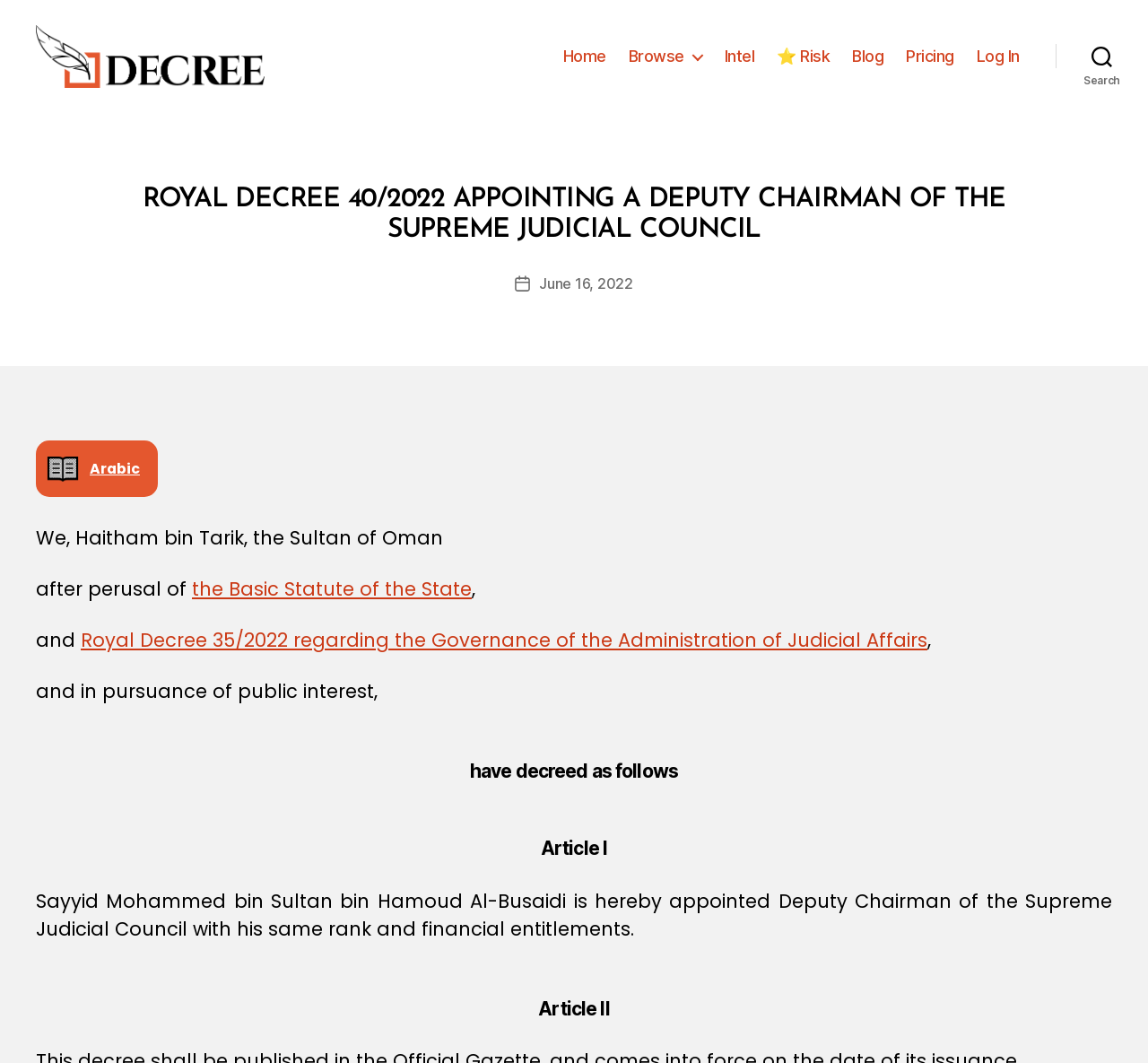Please extract the title of the webpage.

ROYAL DECREE 40/2022 APPOINTING A DEPUTY CHAIRMAN OF THE SUPREME JUDICIAL COUNCIL